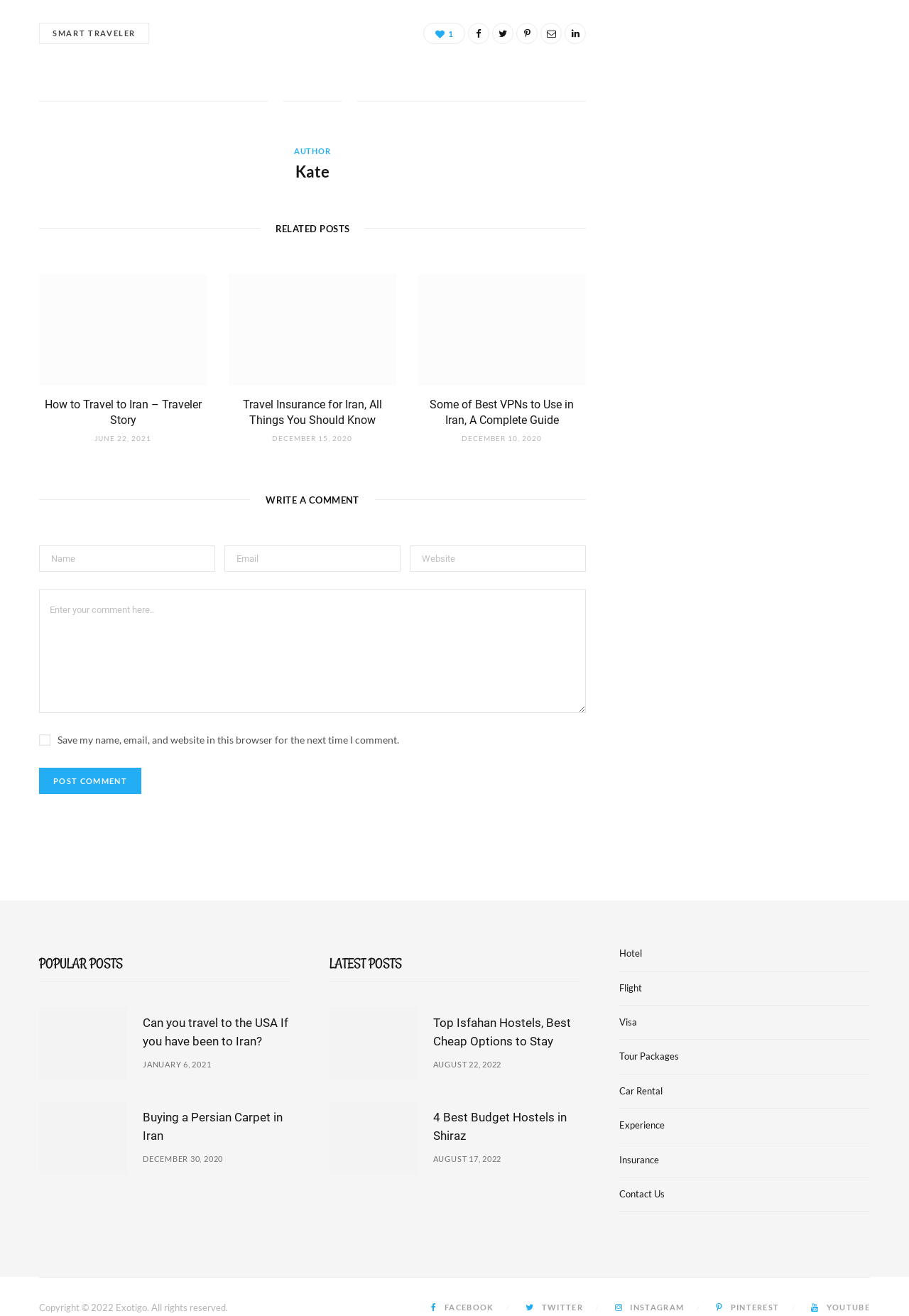Identify the bounding box for the UI element that is described as follows: "Kate".

[0.325, 0.122, 0.362, 0.139]